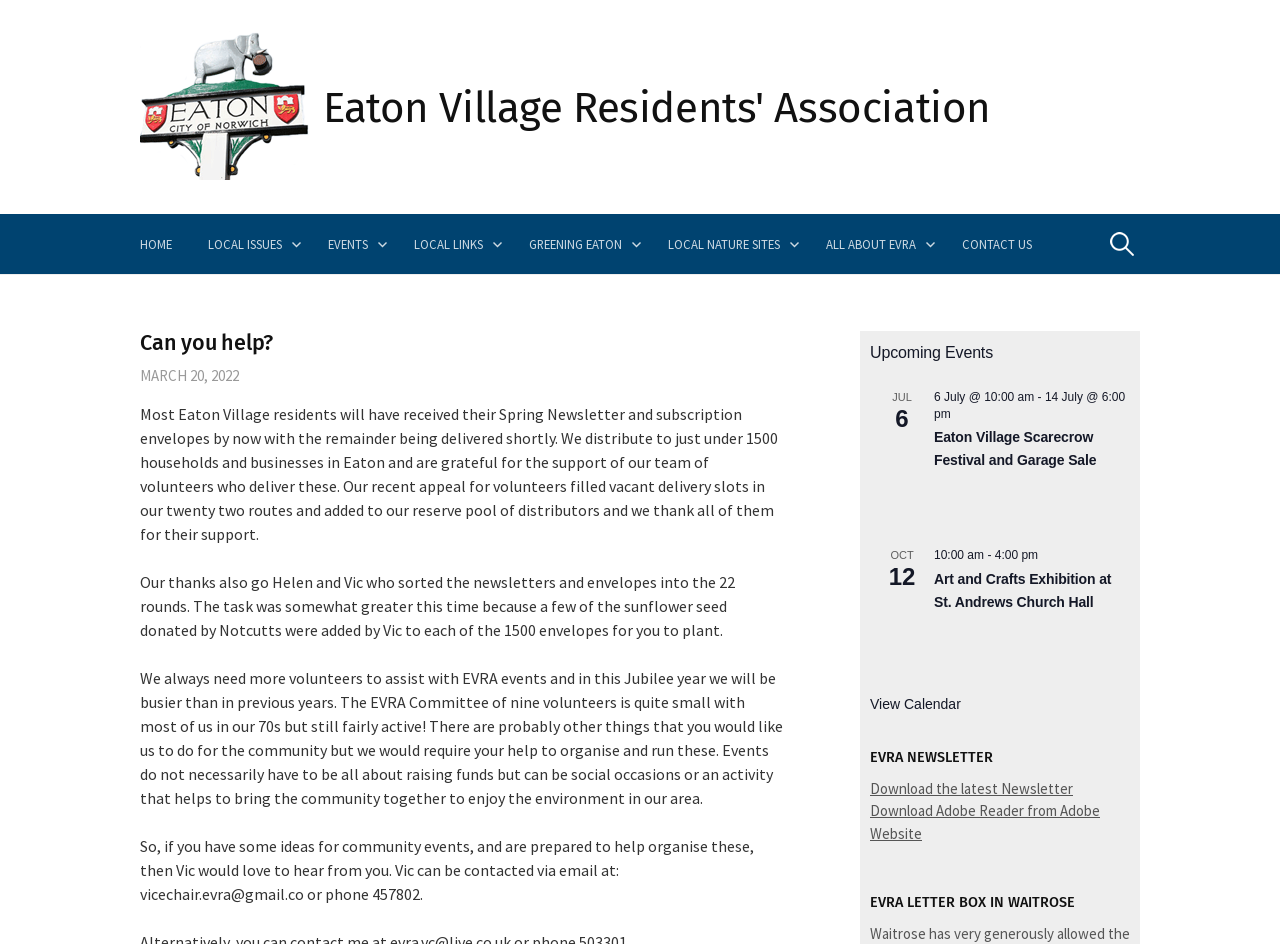Find the bounding box coordinates of the area that needs to be clicked in order to achieve the following instruction: "Search for something". The coordinates should be specified as four float numbers between 0 and 1, i.e., [left, top, right, bottom].

[0.863, 0.239, 0.891, 0.278]